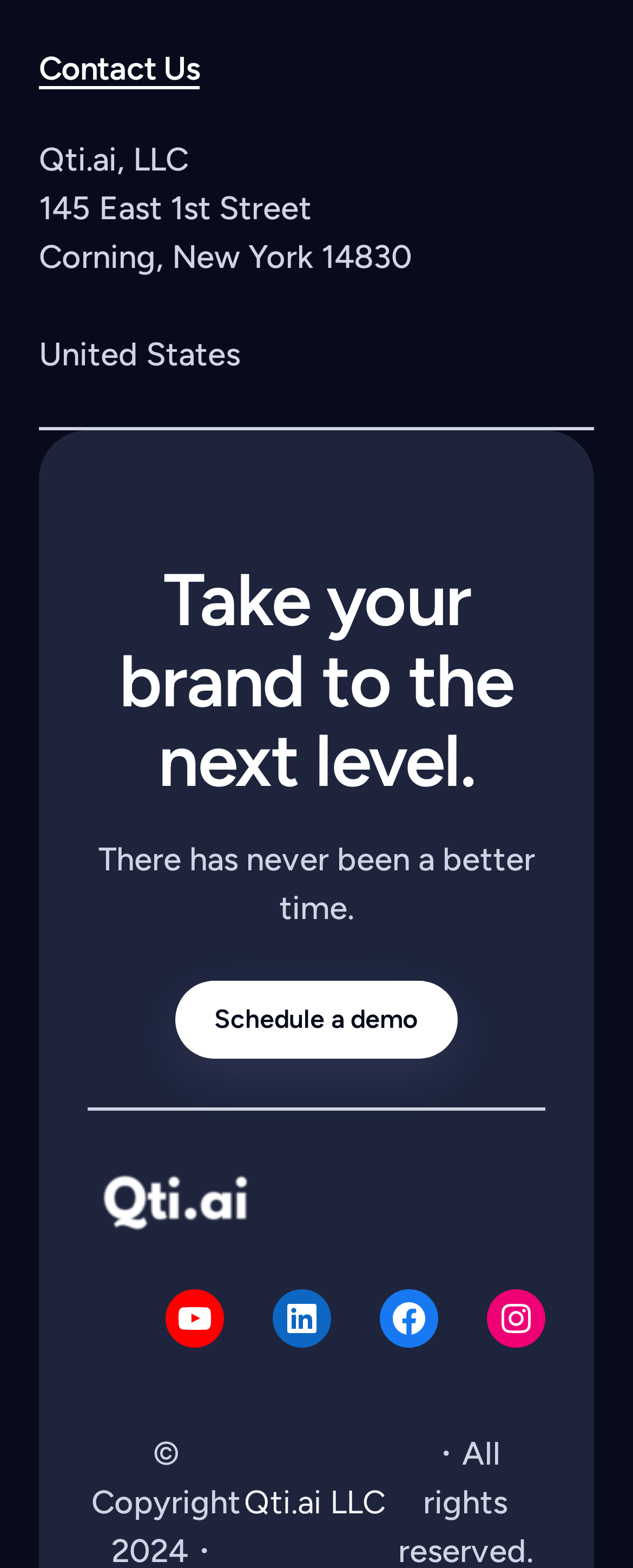Please specify the bounding box coordinates of the clickable region to carry out the following instruction: "Schedule a demo". The coordinates should be four float numbers between 0 and 1, in the format [left, top, right, bottom].

[0.277, 0.625, 0.723, 0.675]